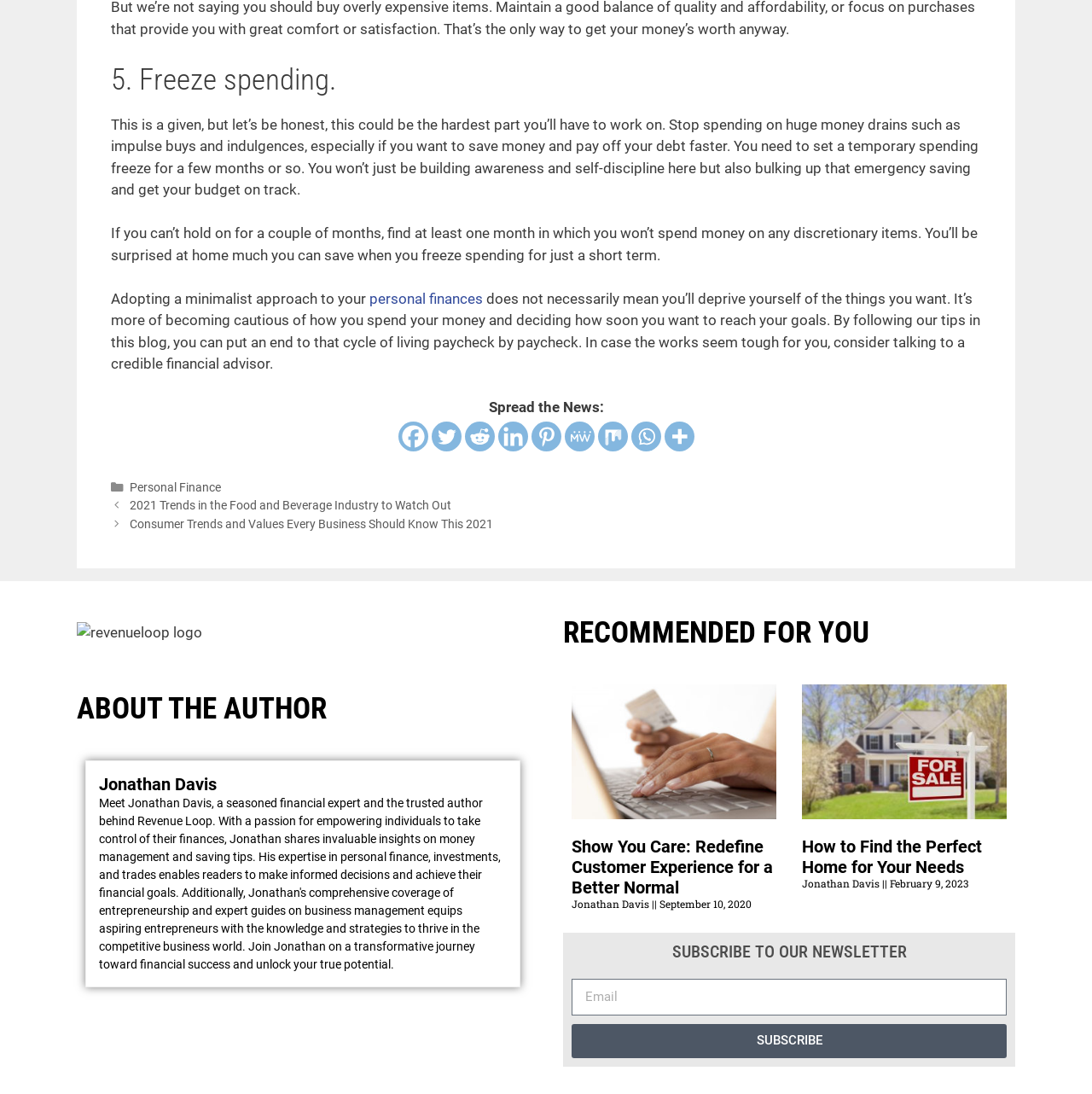Please provide the bounding box coordinates for the element that needs to be clicked to perform the instruction: "Subscribe to the newsletter". The coordinates must consist of four float numbers between 0 and 1, formatted as [left, top, right, bottom].

[0.523, 0.936, 0.922, 0.967]